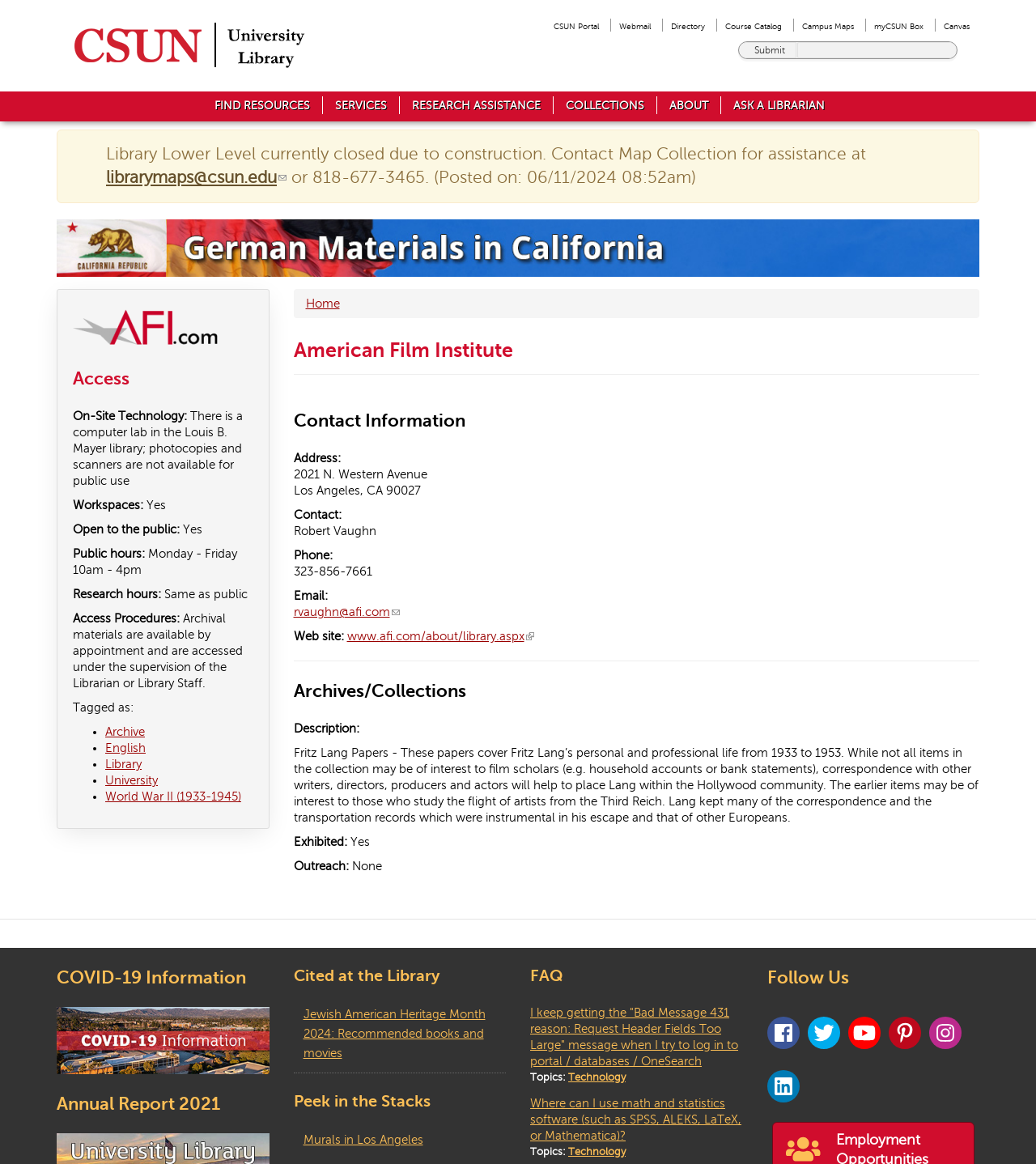Pinpoint the bounding box coordinates of the element you need to click to execute the following instruction: "Contact Map Collection for assistance". The bounding box should be represented by four float numbers between 0 and 1, in the format [left, top, right, bottom].

[0.102, 0.144, 0.277, 0.161]